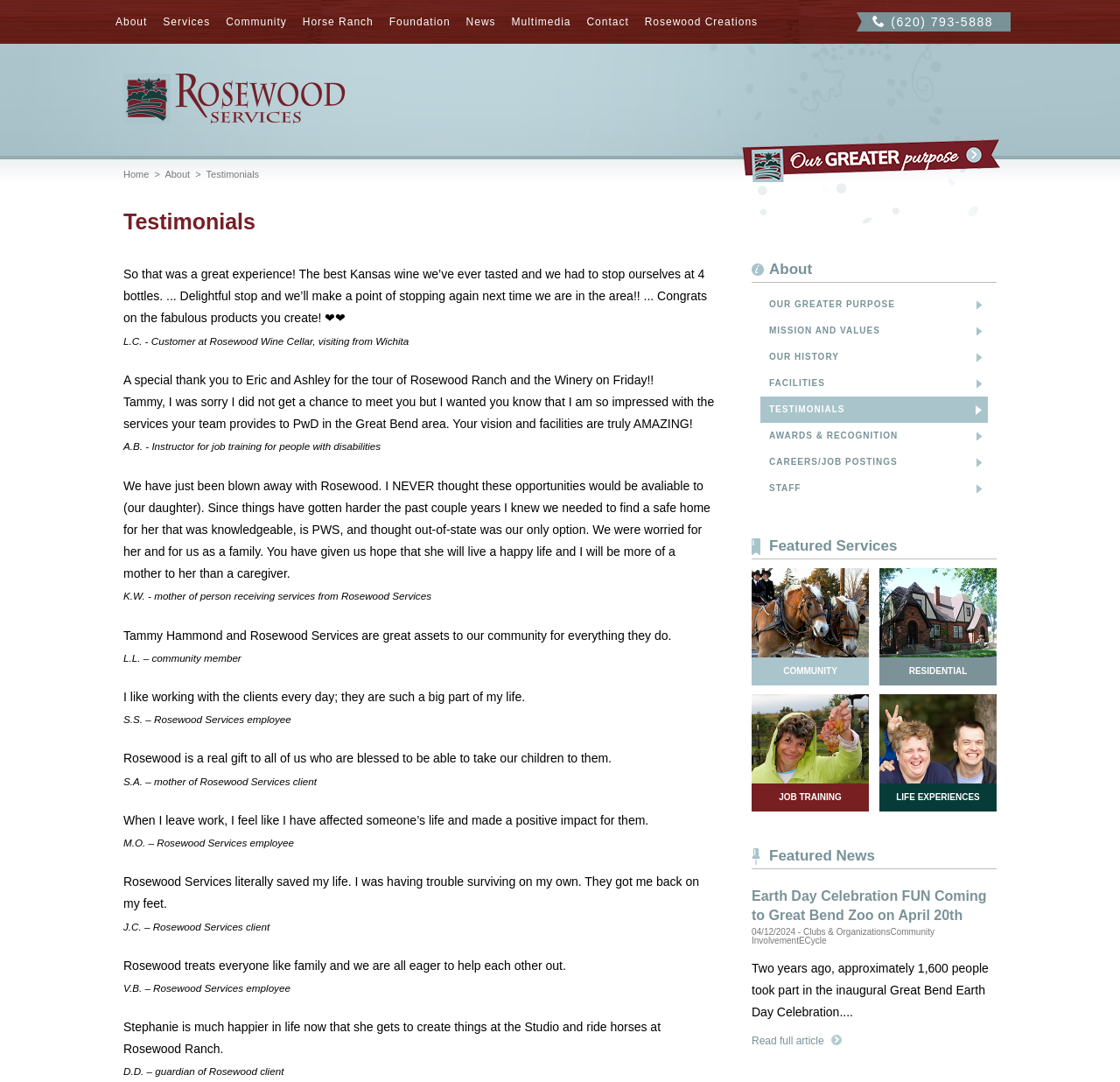Explain the webpage's layout and main content in detail.

This webpage is about Rosewood Services, an organization that provides opportunities and meaningful life experiences for individuals with developmental disabilities. The page is divided into several sections, with a navigation menu at the top featuring links to various pages, including "About", "Services", "Community", and more.

Below the navigation menu, there is a section with a phone number and a link to "Rosewood Creations". On the left side of the page, there is a heading that reads "Testimonials" and a series of quotes from individuals who have benefited from Rosewood Services, including clients, employees, and family members. These quotes are accompanied by the names and titles of the individuals who provided them.

On the right side of the page, there are three sections: "About", "Featured Services", and "Featured News". The "About" section has links to pages about the organization's greater purpose, mission and values, history, facilities, testimonials, awards and recognition, careers, and staff. The "Featured Services" section has links to pages about community services, residential services, job training, and life experiences. The "Featured News" section has a heading about an Earth Day celebration event and a brief article about it, with a link to read the full article.

Overall, the webpage is dedicated to showcasing the work and impact of Rosewood Services, with a focus on the testimonials and stories of the individuals who have benefited from their services.